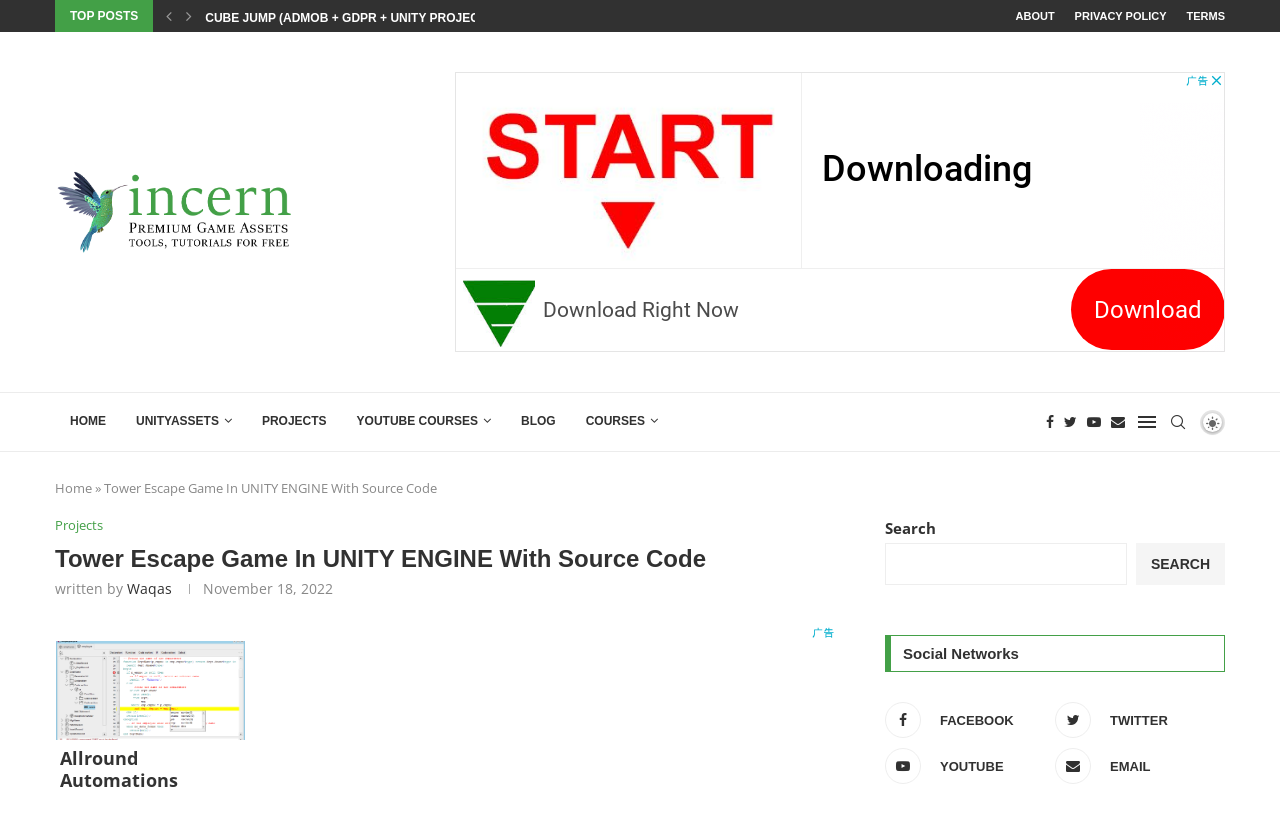Locate the bounding box coordinates of the clickable part needed for the task: "Search for something".

[0.691, 0.657, 0.881, 0.708]